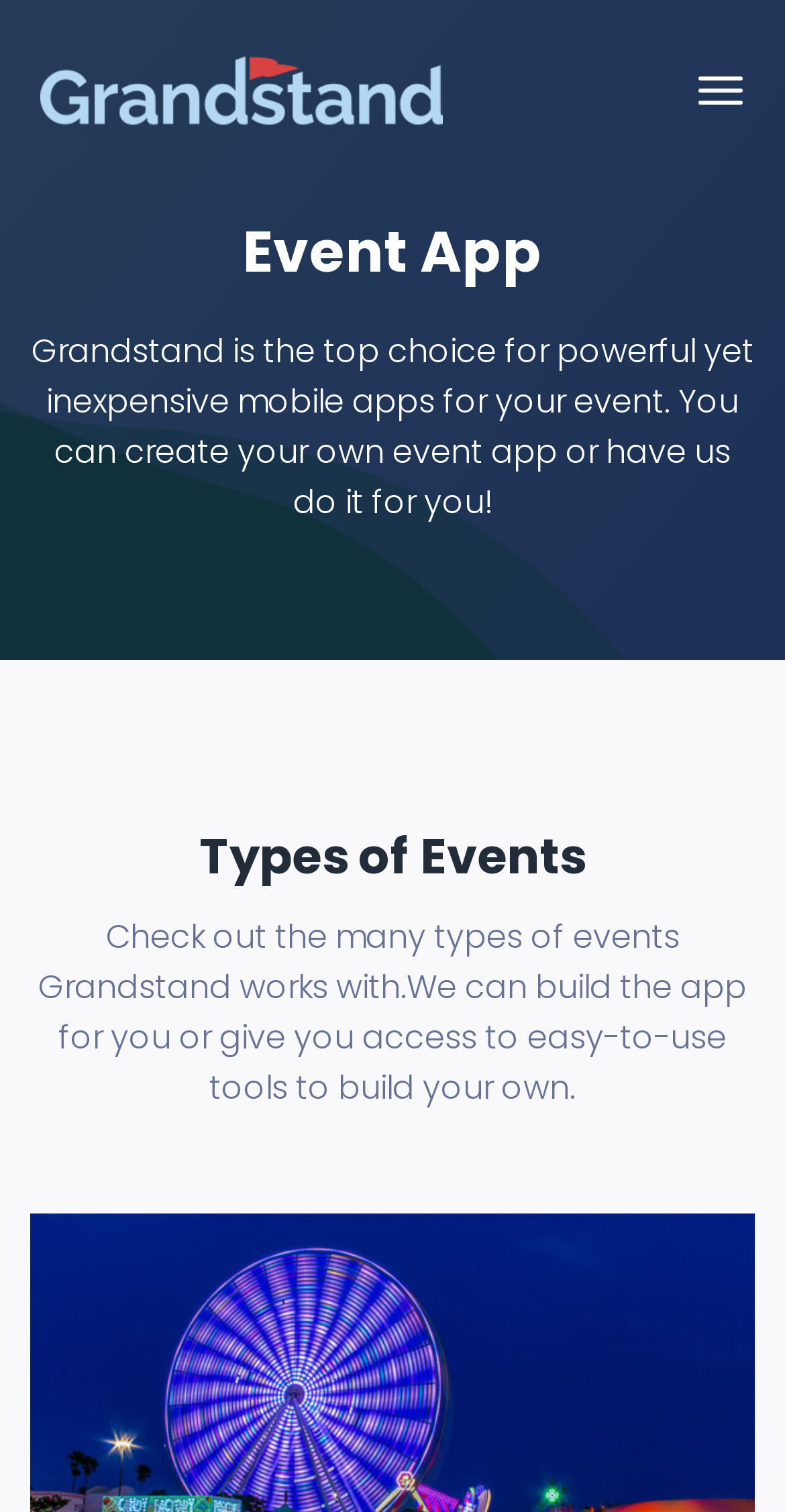Provide the bounding box coordinates, formatted as (top-left x, top-left y, bottom-right x, bottom-right y), with all values being floating point numbers between 0 and 1. Identify the bounding box of the UI element that matches the description: Programs

None